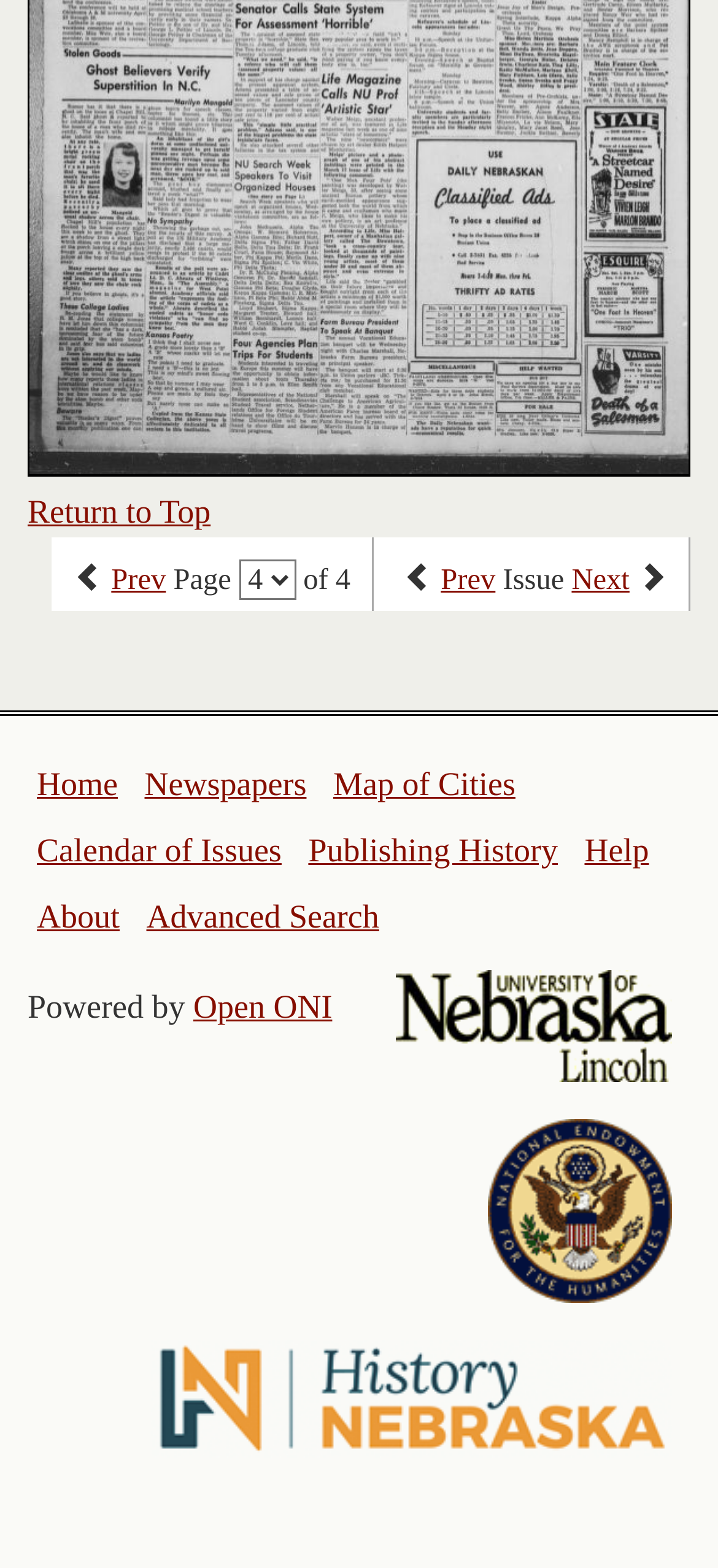Determine the bounding box coordinates for the region that must be clicked to execute the following instruction: "access the twentieth link".

None